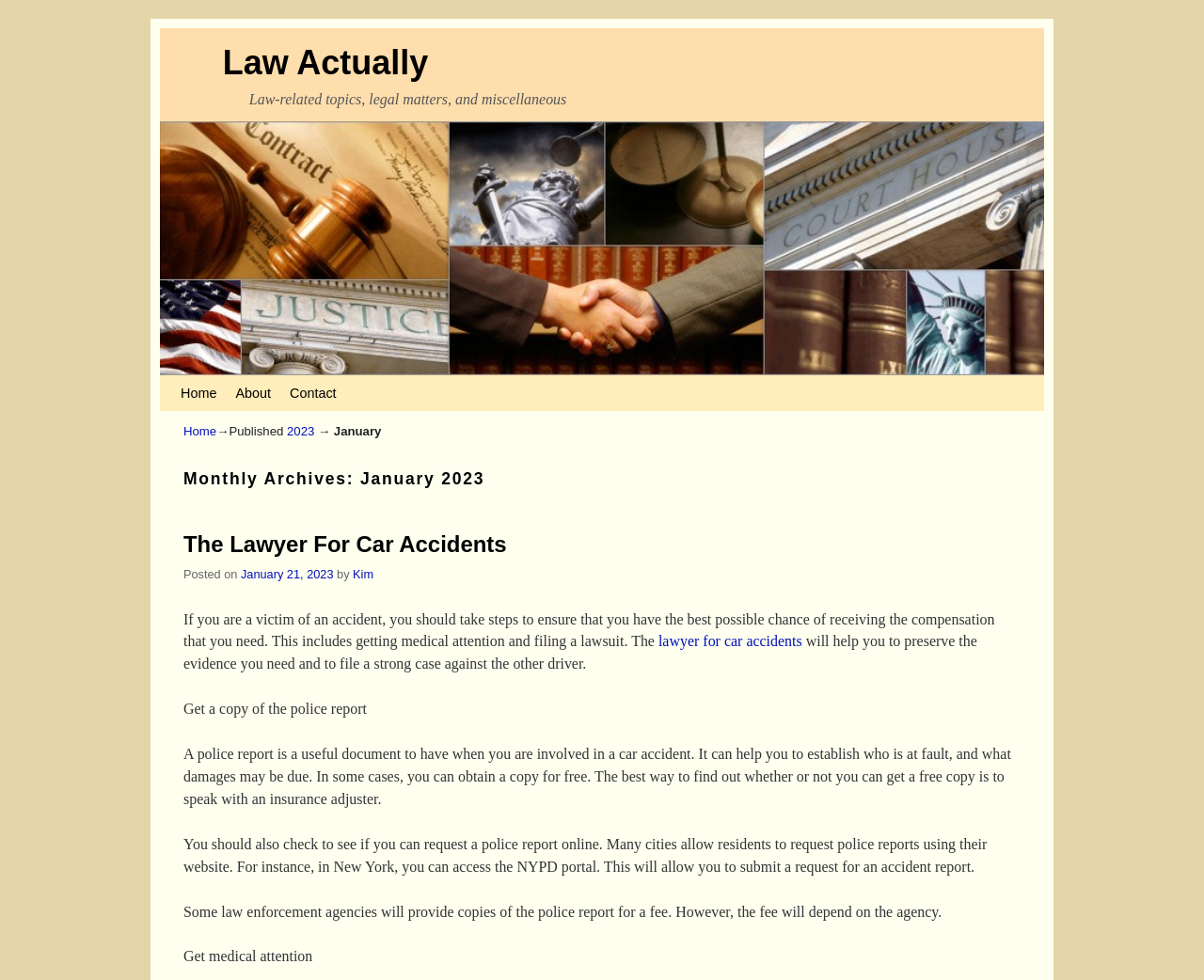Identify the bounding box for the UI element described as: "lawyer for car accidents". Ensure the coordinates are four float numbers between 0 and 1, formatted as [left, top, right, bottom].

[0.547, 0.646, 0.666, 0.663]